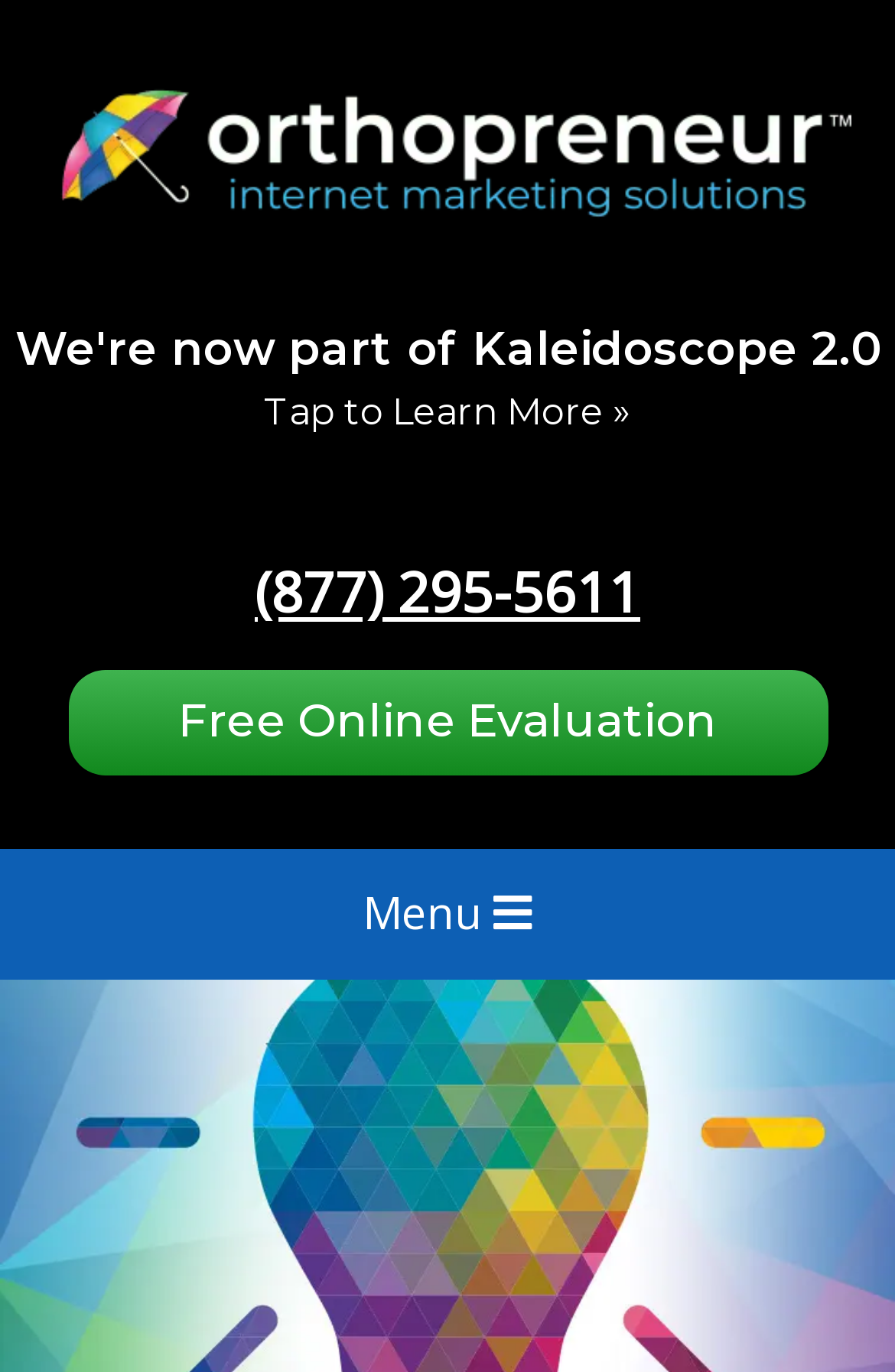Locate the bounding box of the UI element based on this description: "Free Online Evaluation". Provide four float numbers between 0 and 1 as [left, top, right, bottom].

[0.076, 0.505, 0.924, 0.542]